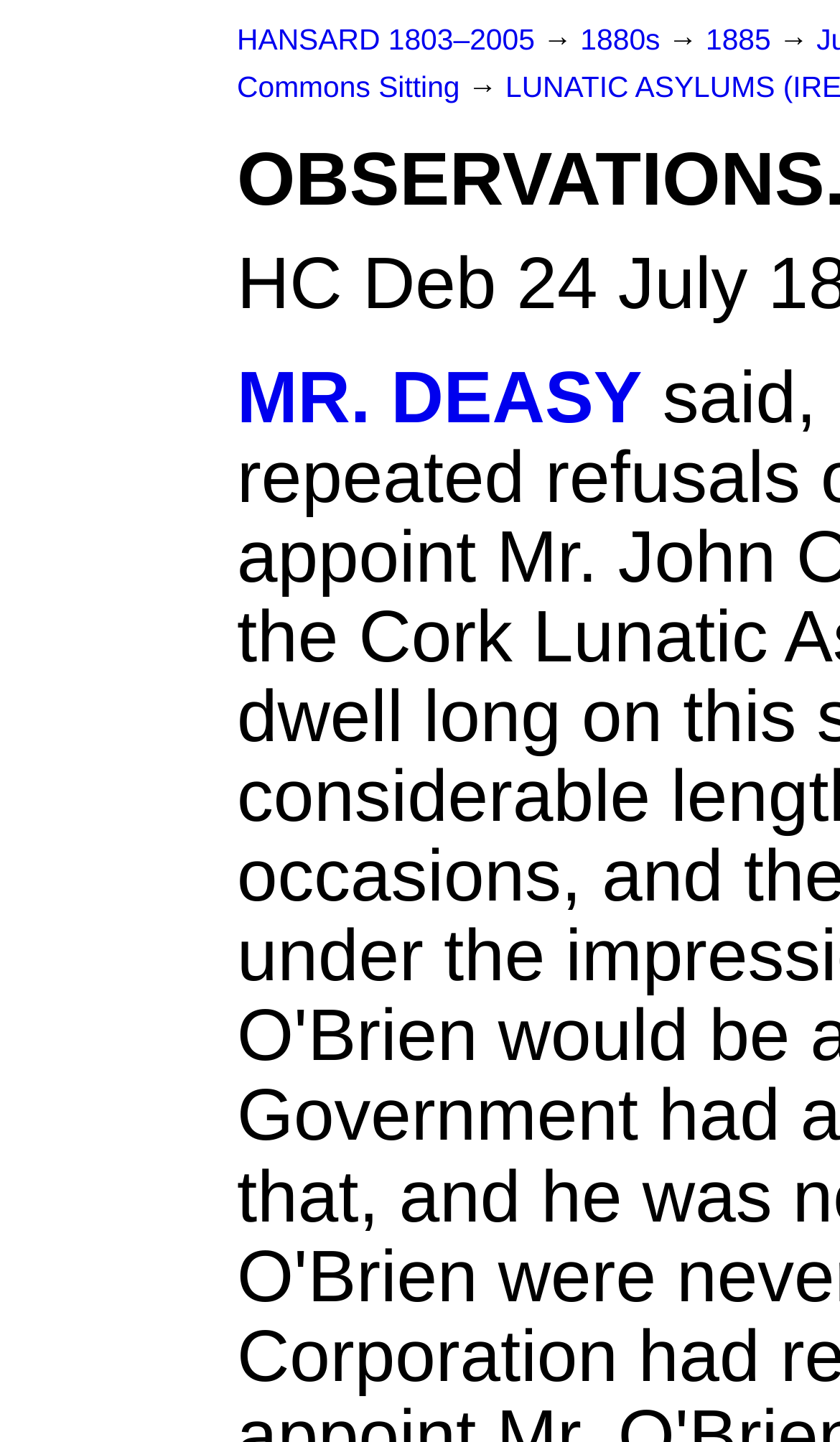Return the bounding box coordinates of the UI element that corresponds to this description: "MR. DEASY". The coordinates must be given as four float numbers in the range of 0 and 1, [left, top, right, bottom].

[0.282, 0.248, 0.764, 0.305]